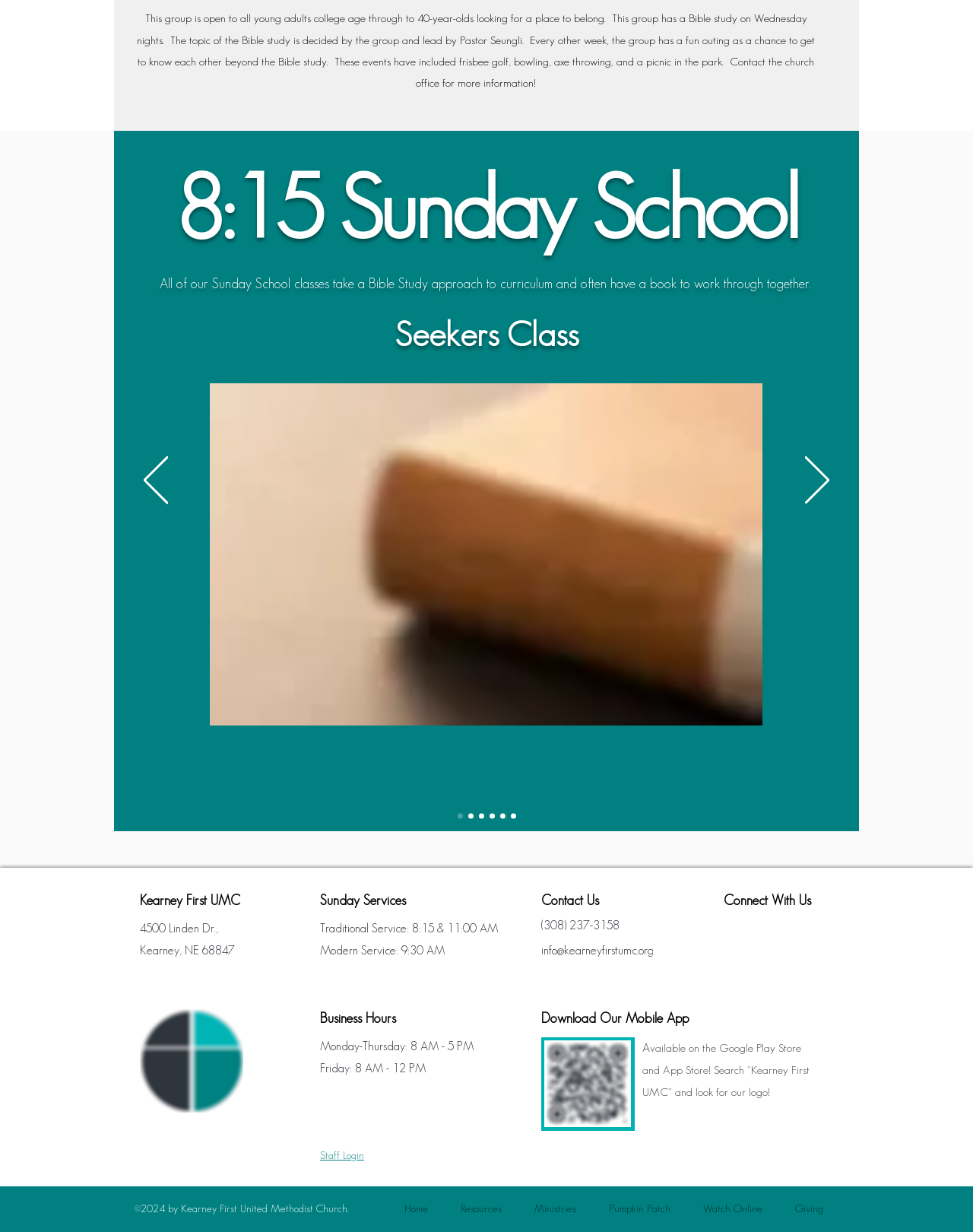Find the bounding box coordinates of the element's region that should be clicked in order to follow the given instruction: "Visit the Digital Library". The coordinates should consist of four float numbers between 0 and 1, i.e., [left, top, right, bottom].

None